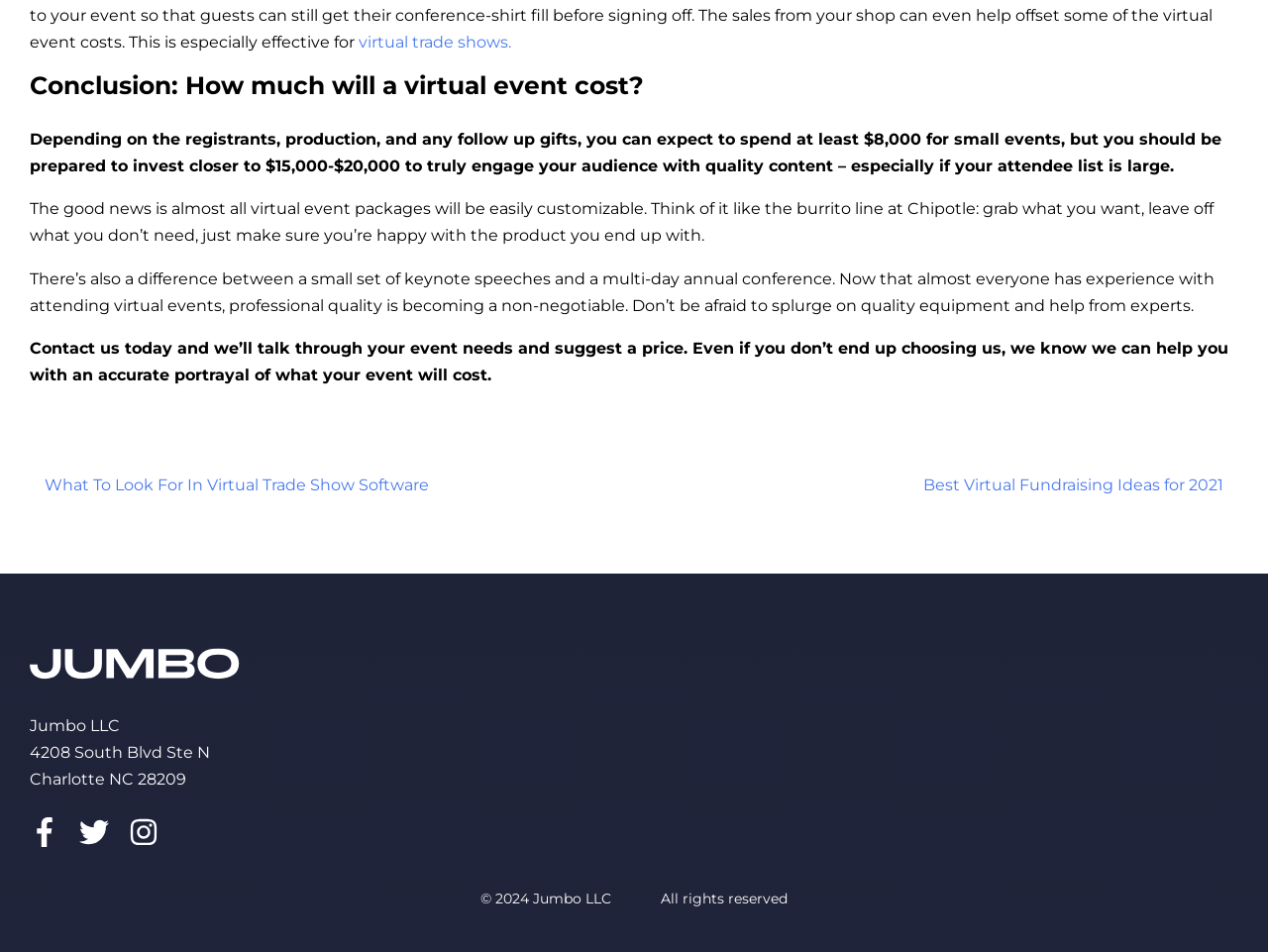Provide a brief response using a word or short phrase to this question:
What is the name of the company?

Jumbo LLC